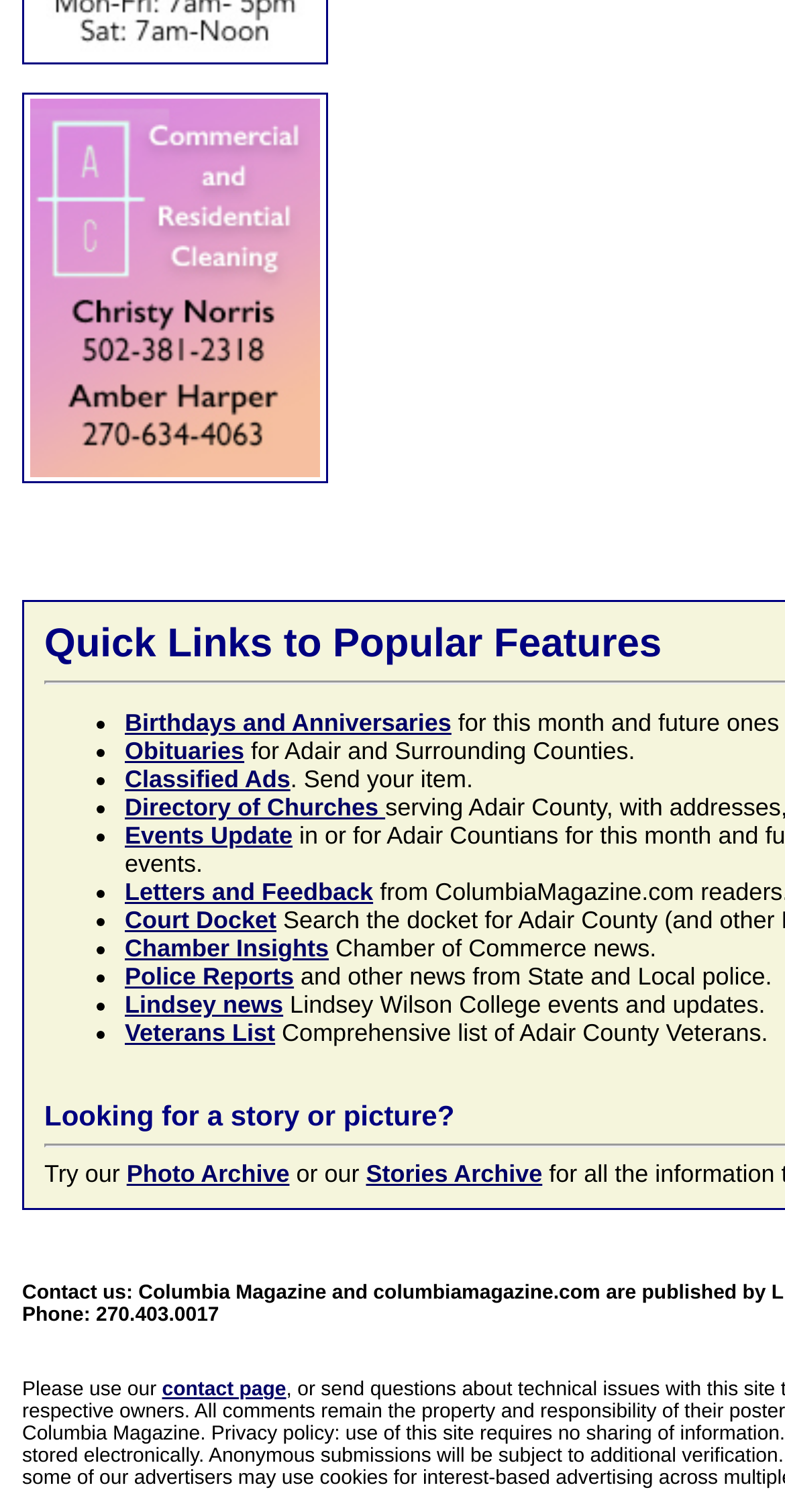What type of news is provided by Lindsey news?
With the help of the image, please provide a detailed response to the question.

The link 'Lindsey news' is accompanied by a description that says 'Lindsey Wilson College events and updates', indicating that this category of news focuses on events and updates related to Lindsey Wilson College.